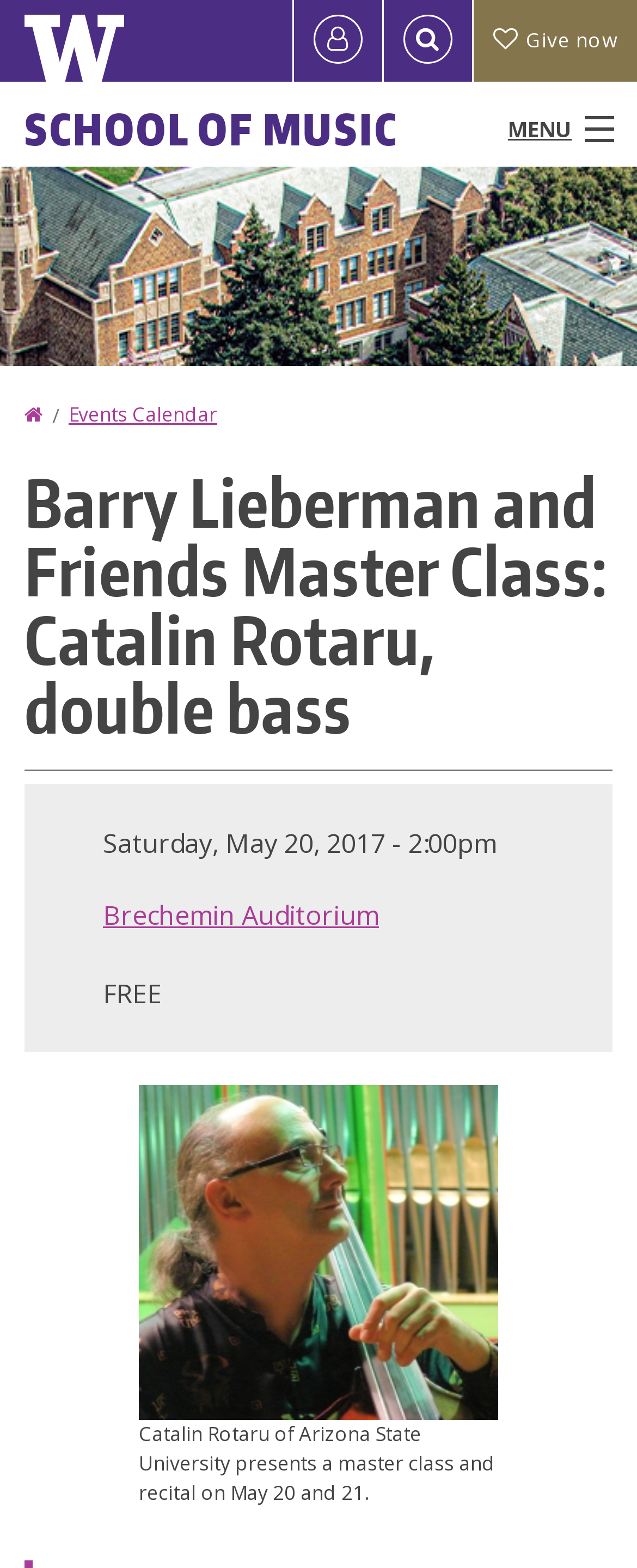Identify the coordinates of the bounding box for the element that must be clicked to accomplish the instruction: "Skip to main content".

[0.5, 0.0, 0.897, 0.001]